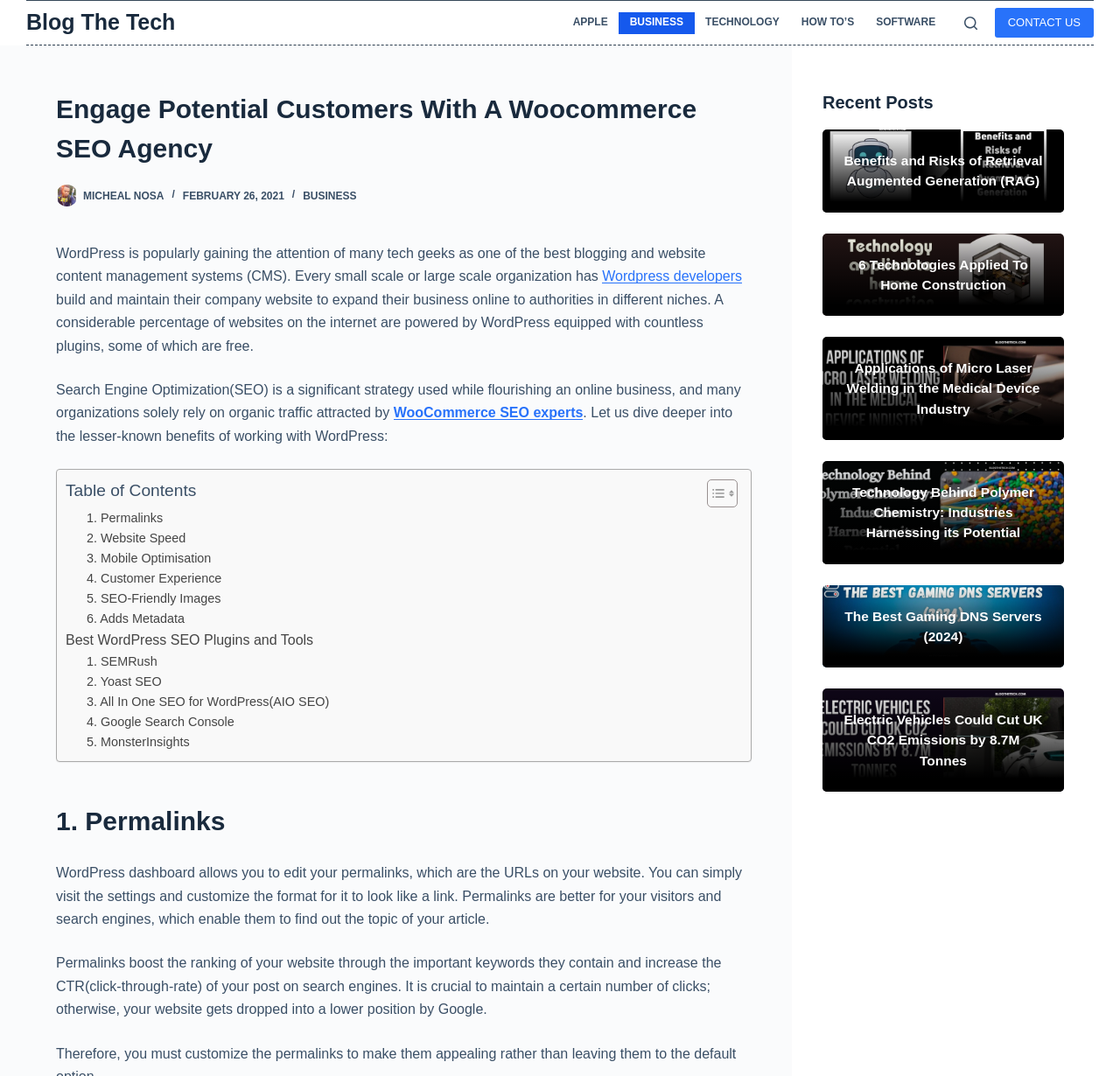Give a one-word or one-phrase response to the question:
What is the purpose of permalinks in WordPress?

Better for visitors and search engines